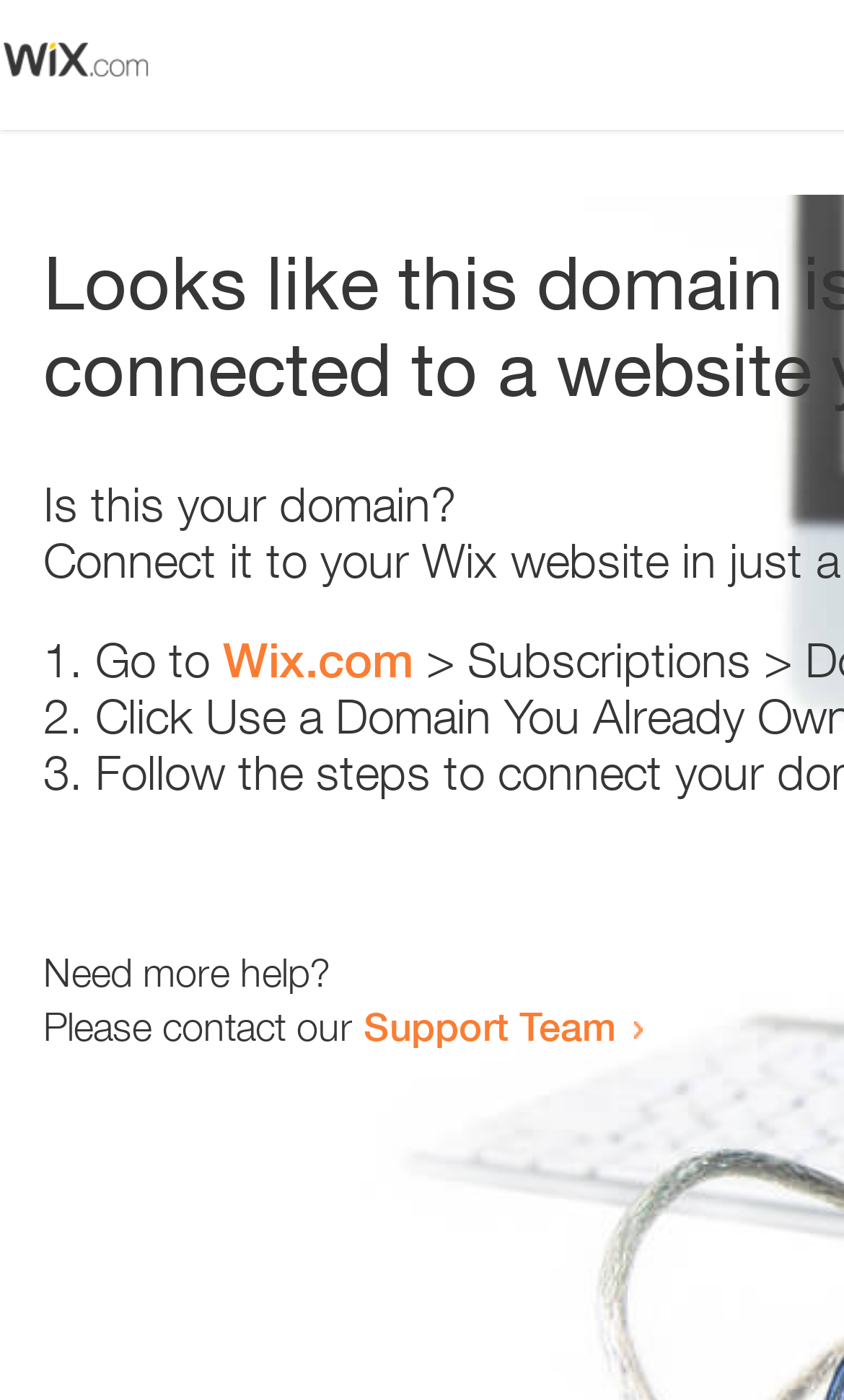Please give a one-word or short phrase response to the following question: 
How many steps are provided to resolve the domain issue?

3